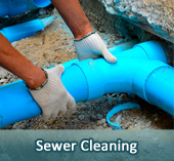What is displayed at the bottom of the image?
From the image, respond using a single word or phrase.

Sewer Cleaning text